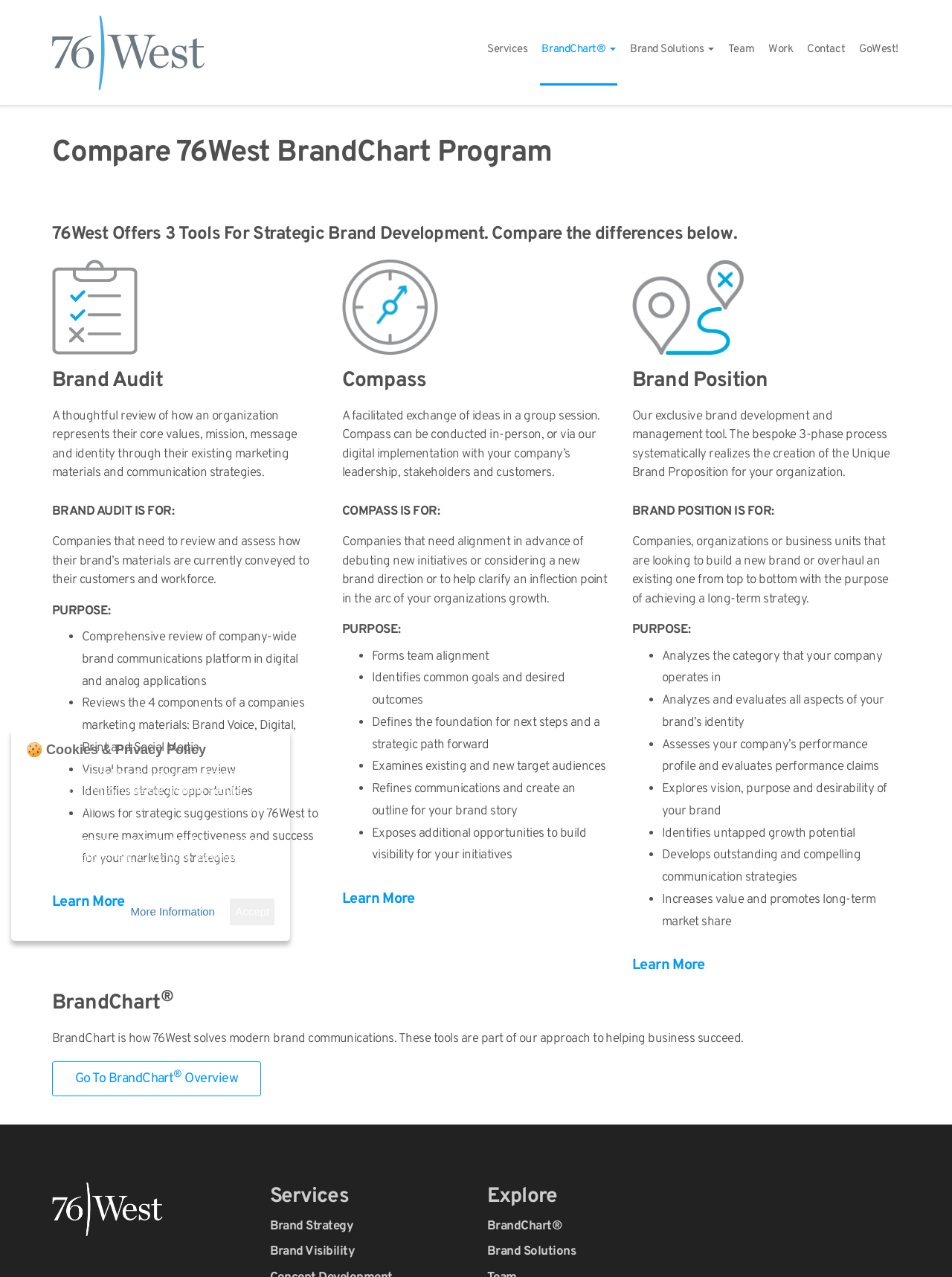Indicate the bounding box coordinates of the element that needs to be clicked to satisfy the following instruction: "Go to 'BrandChart® Overview'". The coordinates should be four float numbers between 0 and 1, i.e., [left, top, right, bottom].

[0.079, 0.838, 0.25, 0.851]